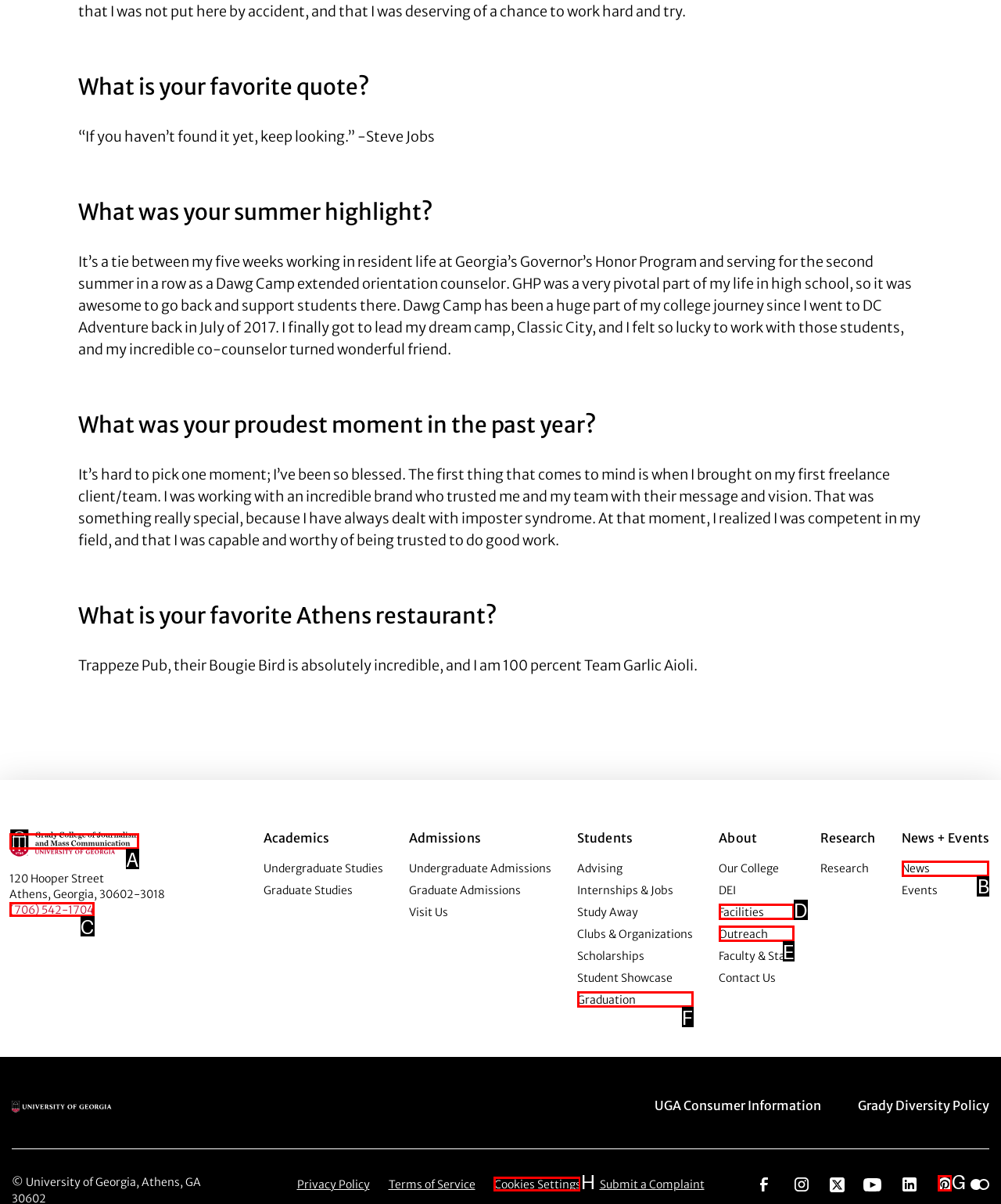Select the appropriate bounding box to fulfill the task: Go to the 'News' page Respond with the corresponding letter from the choices provided.

B